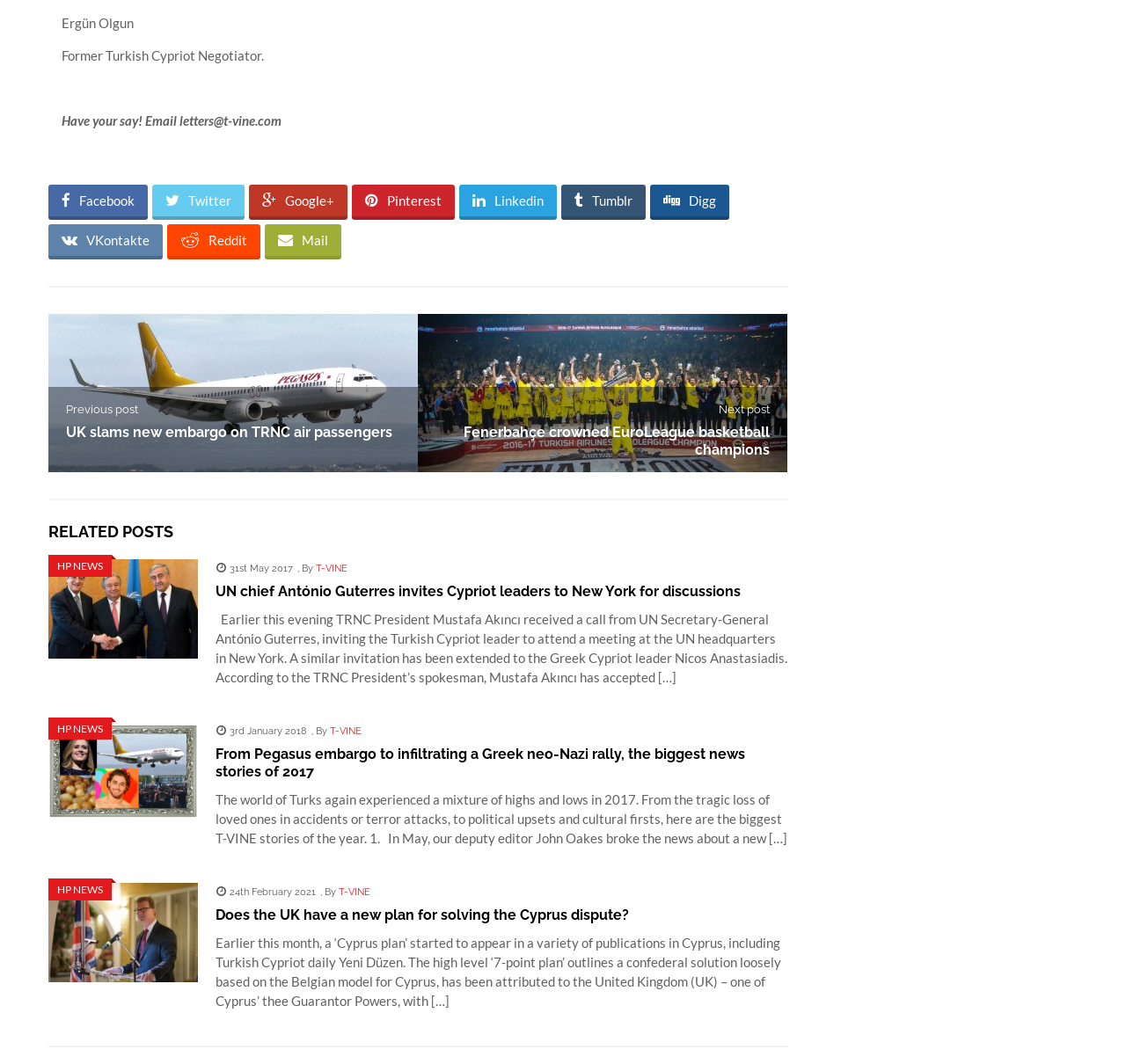What is the date of the third news article?
Using the image provided, answer with just one word or phrase.

24th February 2021